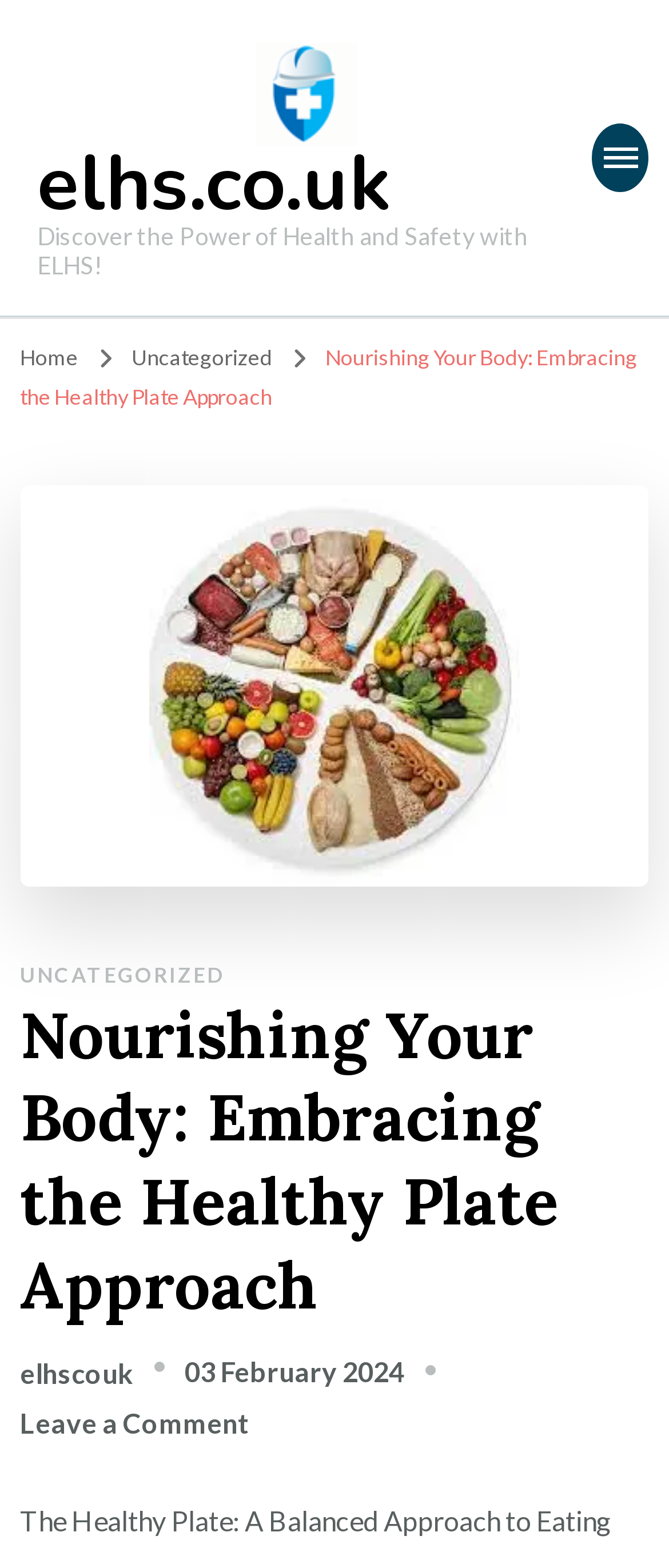Extract the bounding box coordinates of the UI element described: "elhscouk". Provide the coordinates in the format [left, top, right, bottom] with values ranging from 0 to 1.

[0.03, 0.865, 0.199, 0.886]